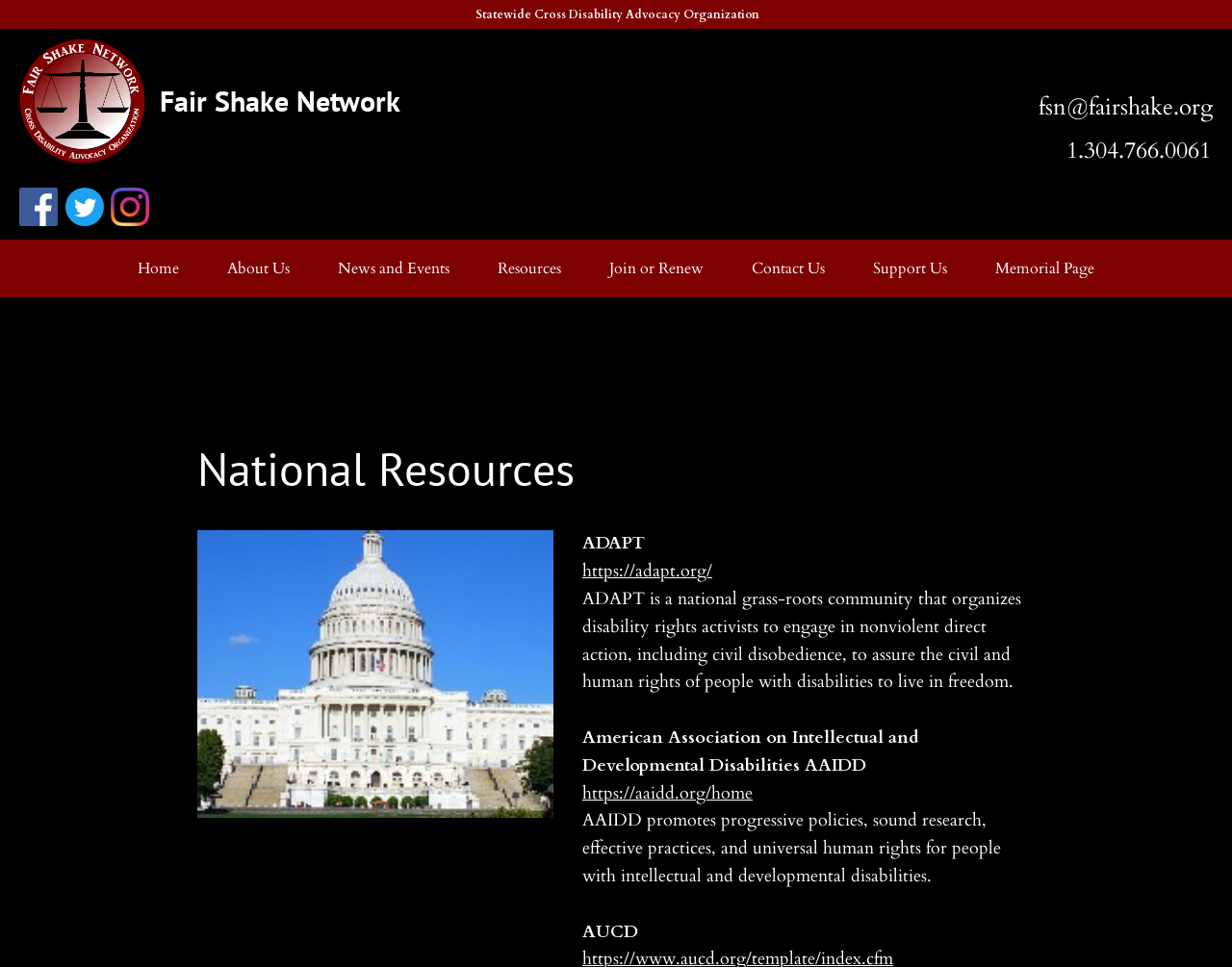What is the purpose of ADAPT?
Using the information from the image, give a concise answer in one word or a short phrase.

Disability rights activism